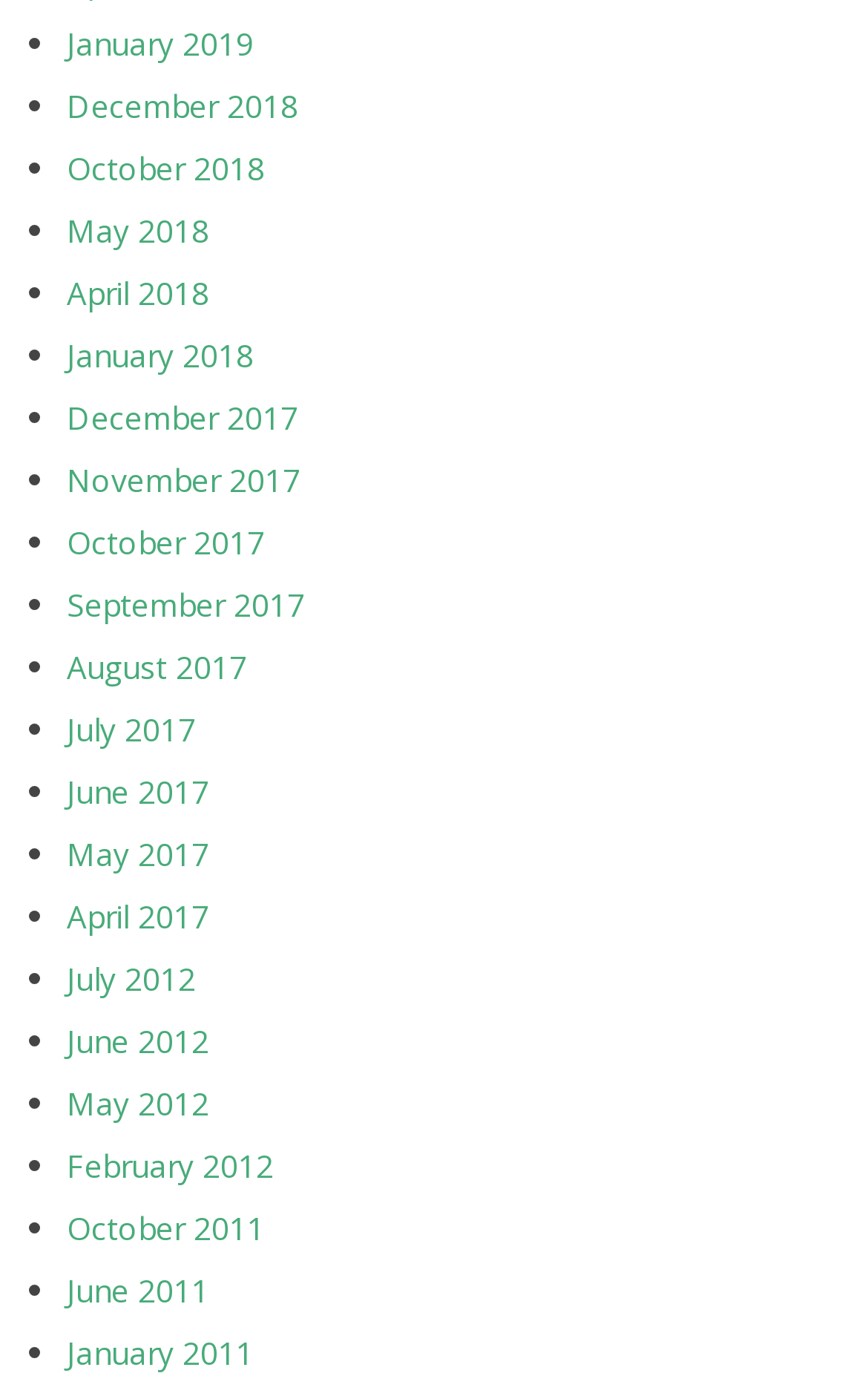Please find the bounding box coordinates of the element that must be clicked to perform the given instruction: "view investor information". The coordinates should be four float numbers from 0 to 1, i.e., [left, top, right, bottom].

None